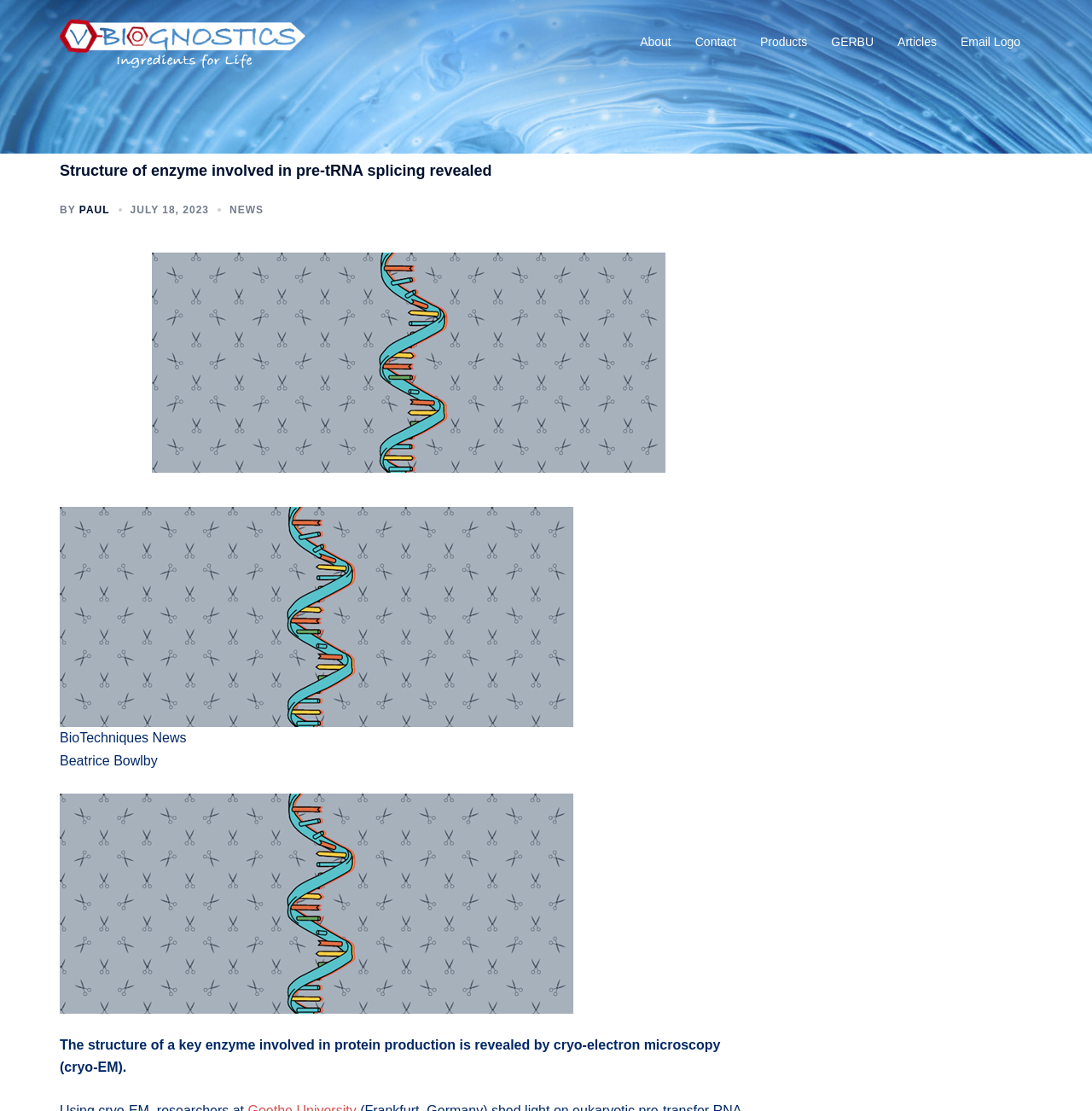Given the webpage screenshot, identify the bounding box of the UI element that matches this description: "July 18, 2023".

[0.119, 0.183, 0.191, 0.194]